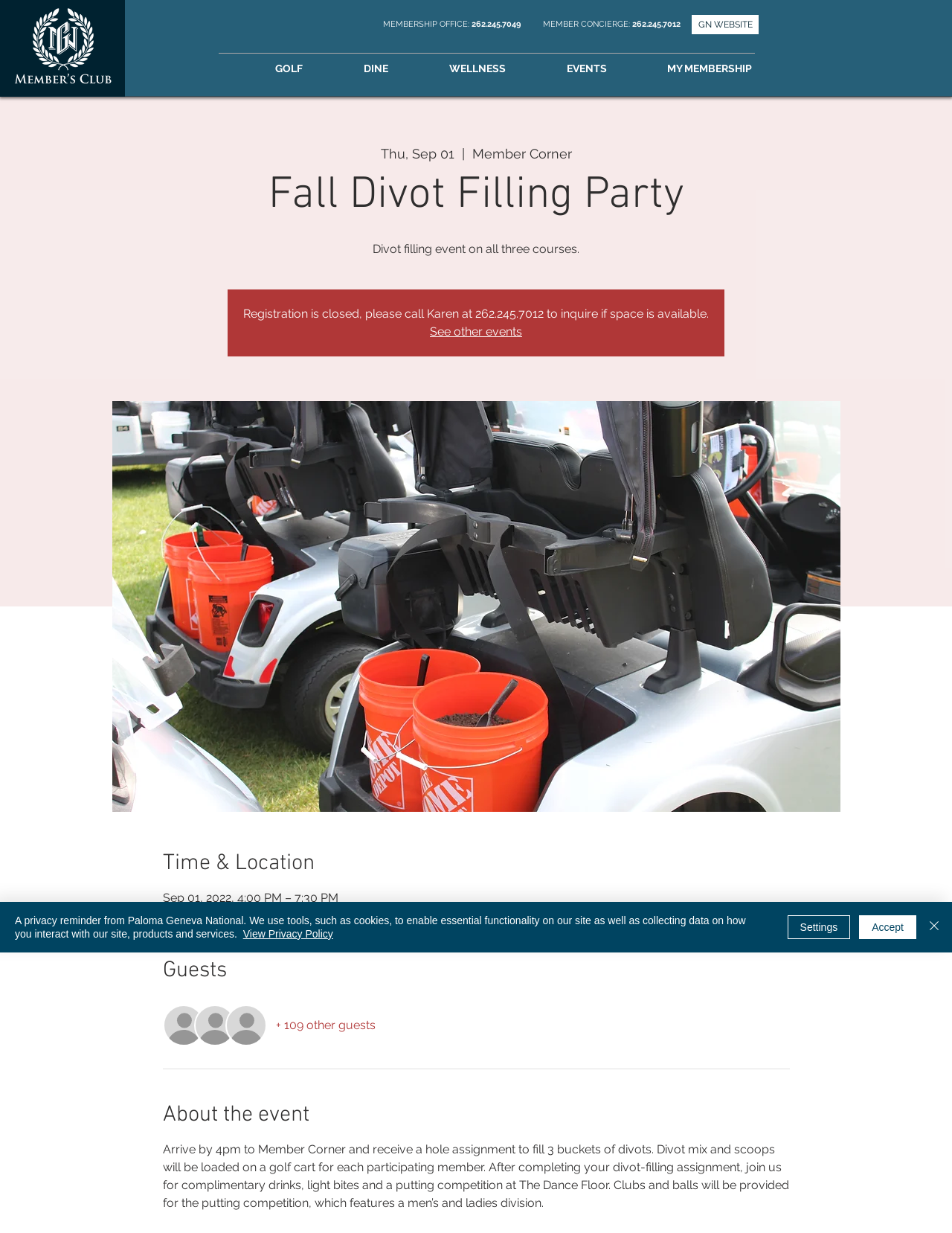Provide the bounding box coordinates of the HTML element described by the text: "WELLNESS".

[0.462, 0.046, 0.585, 0.066]